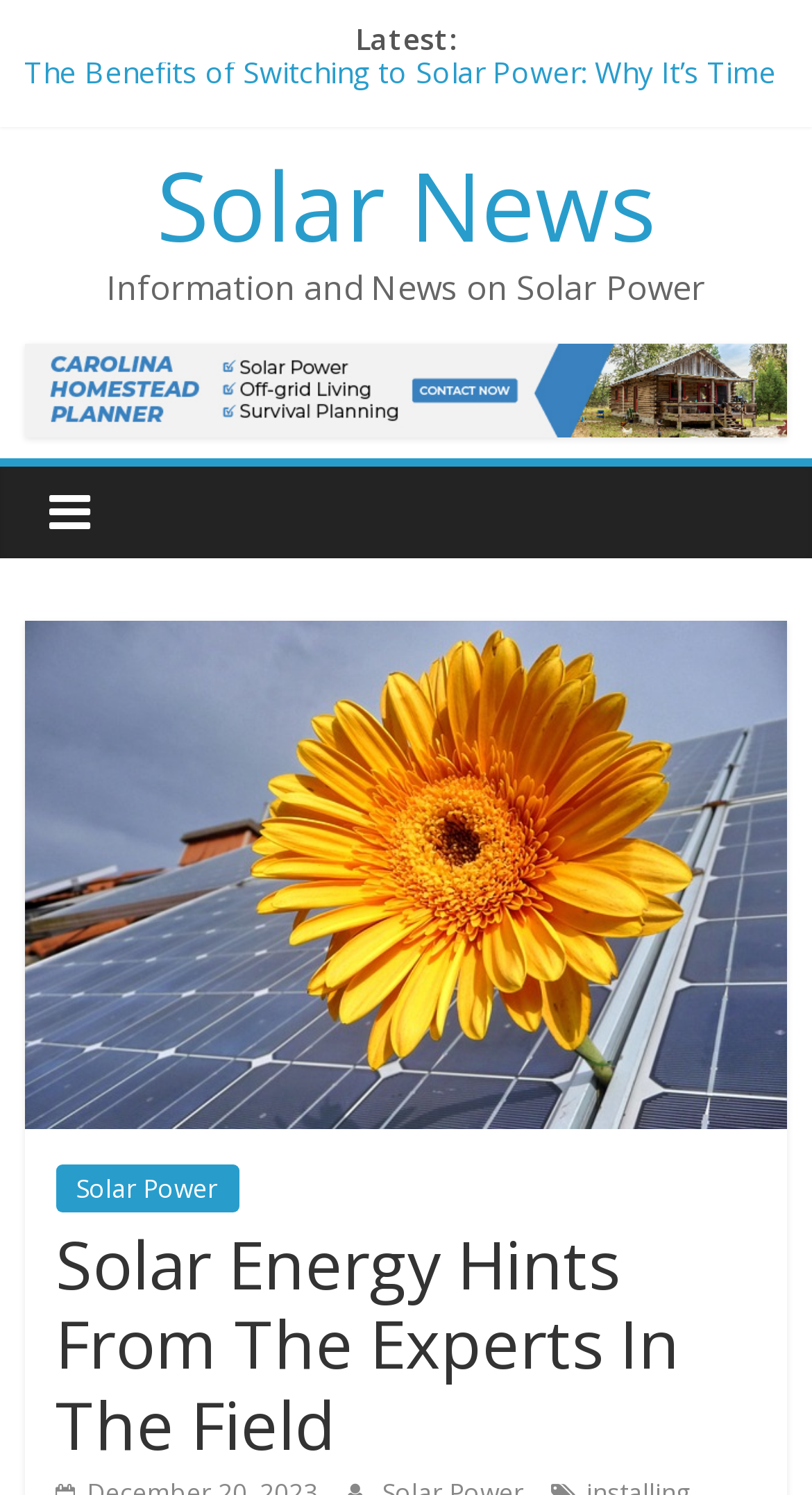Locate the primary heading on the webpage and return its text.

Solar Energy Hints From The Experts In The Field